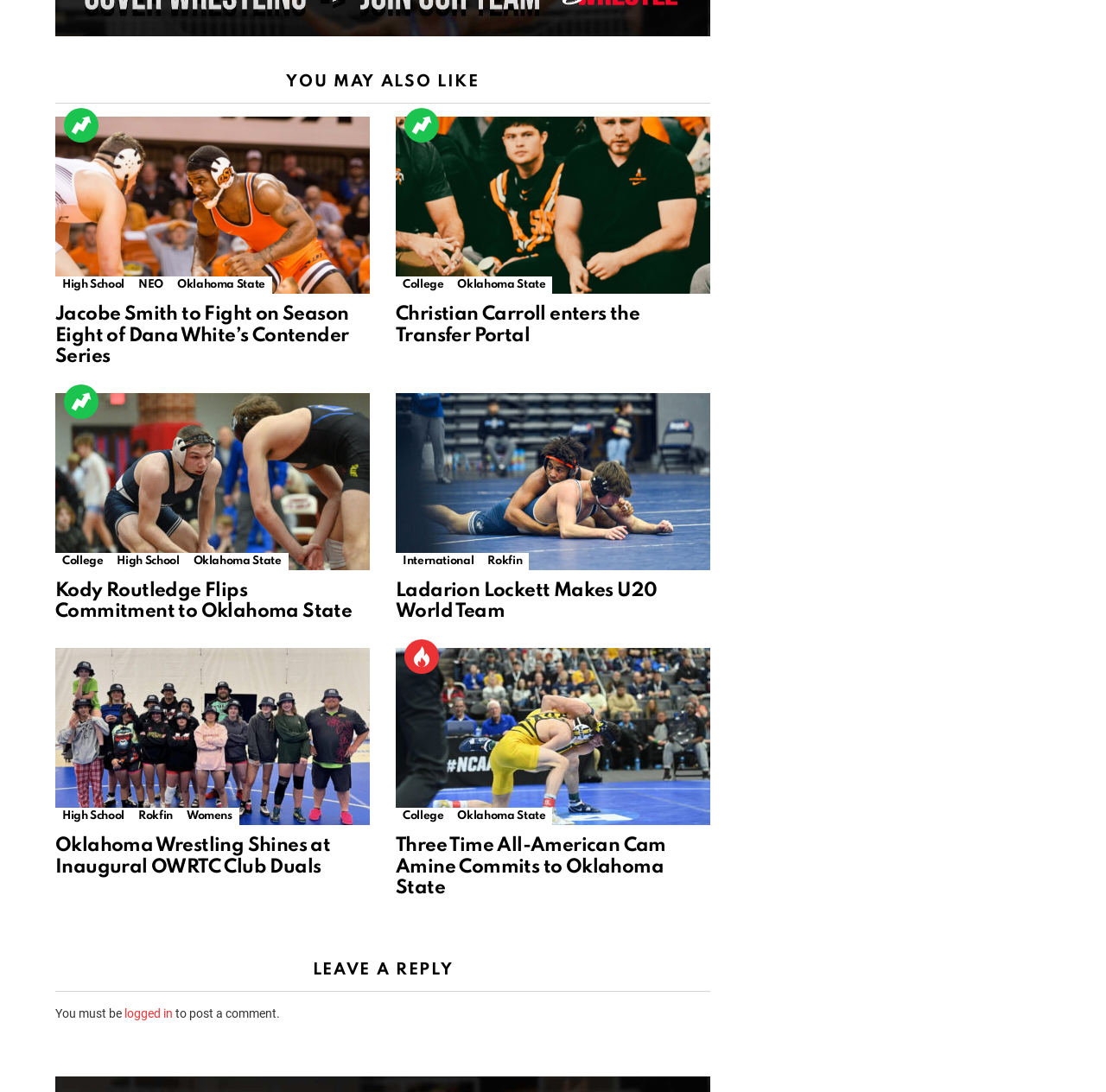Please pinpoint the bounding box coordinates for the region I should click to adhere to this instruction: "Click on the link 'Christian Carroll enters the Transfer Portal'".

[0.358, 0.107, 0.642, 0.269]